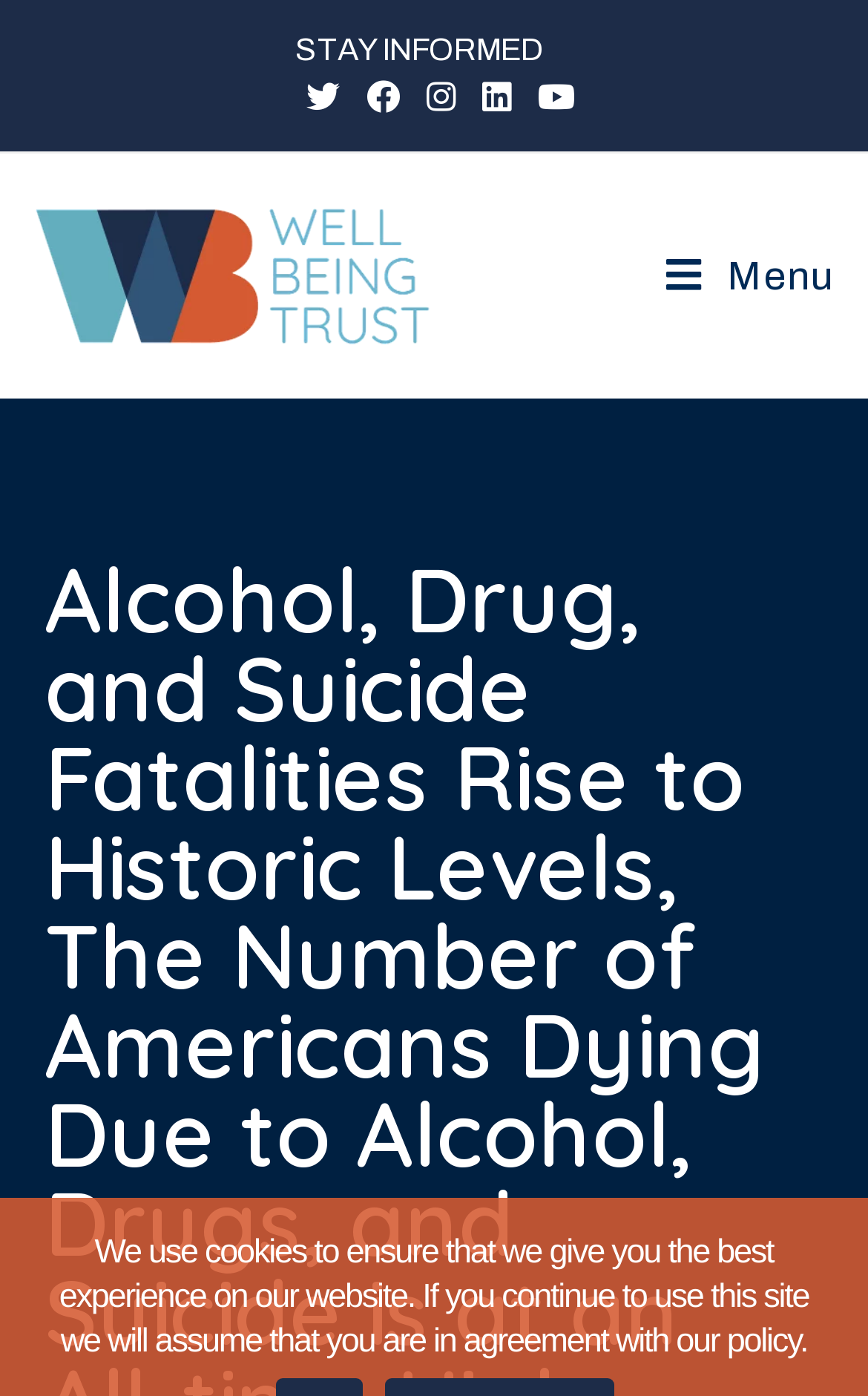How many columns are in the LayoutTable? Based on the screenshot, please respond with a single word or phrase.

Unknown